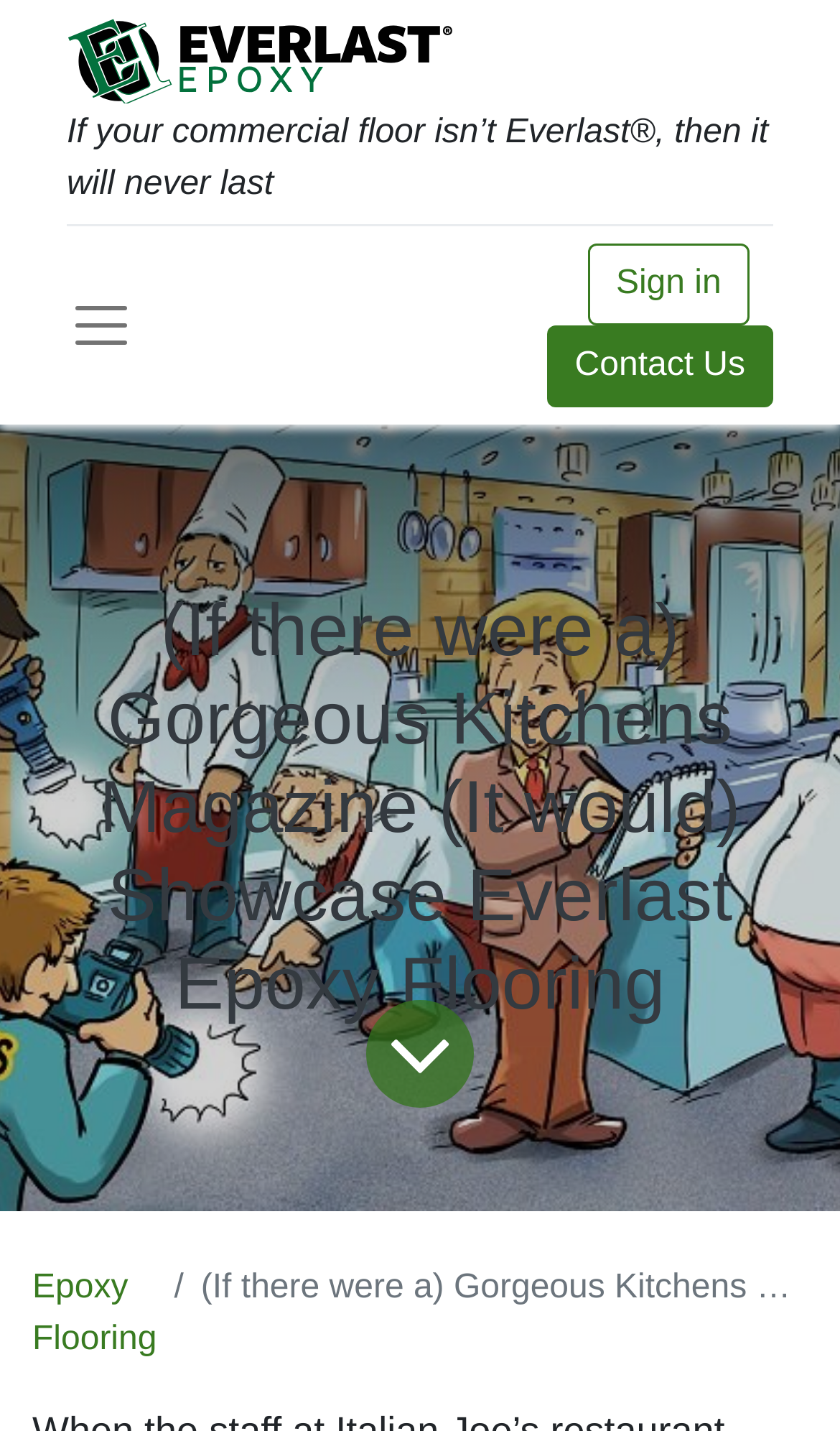Write an elaborate caption that captures the essence of the webpage.

The webpage appears to be the official website of Everlast Epoxy Systems, a company that specializes in epoxy flooring. At the top left corner, there is a logo of Everlast Epoxy Systems, which is an image that also serves as a link. 

Below the logo, there is a prominent heading that reads, "If your commercial floor isn’t Everlast®, then it will never last." This heading spans almost the entire width of the page.

On the top right side, there are three links: "Sign in", "Contact Us", and a separator line that separates them from the rest of the content. 

Further down, there is a button on the left side, and below it, a large heading that reads, "(If there were a) Gorgeous Kitchens Magazine (It would) Showcase Everlast Epoxy Flooring." This heading takes up a significant portion of the page.

To the right of the large heading, there is a link that leads to blog content. Below the large heading, there is a navigation breadcrumb that lists "Epoxy Flooring" as one of the options.